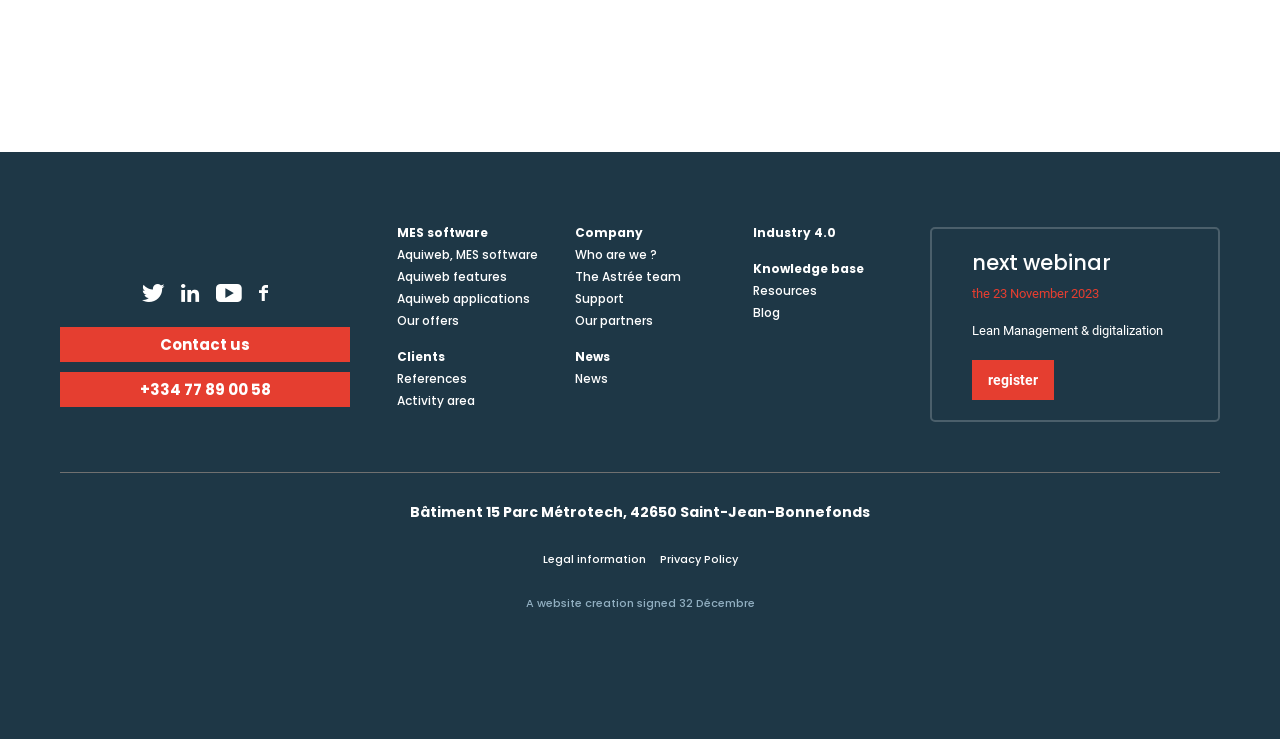Kindly determine the bounding box coordinates for the area that needs to be clicked to execute this instruction: "Go to 4CAD page".

[0.117, 0.577, 0.203, 0.617]